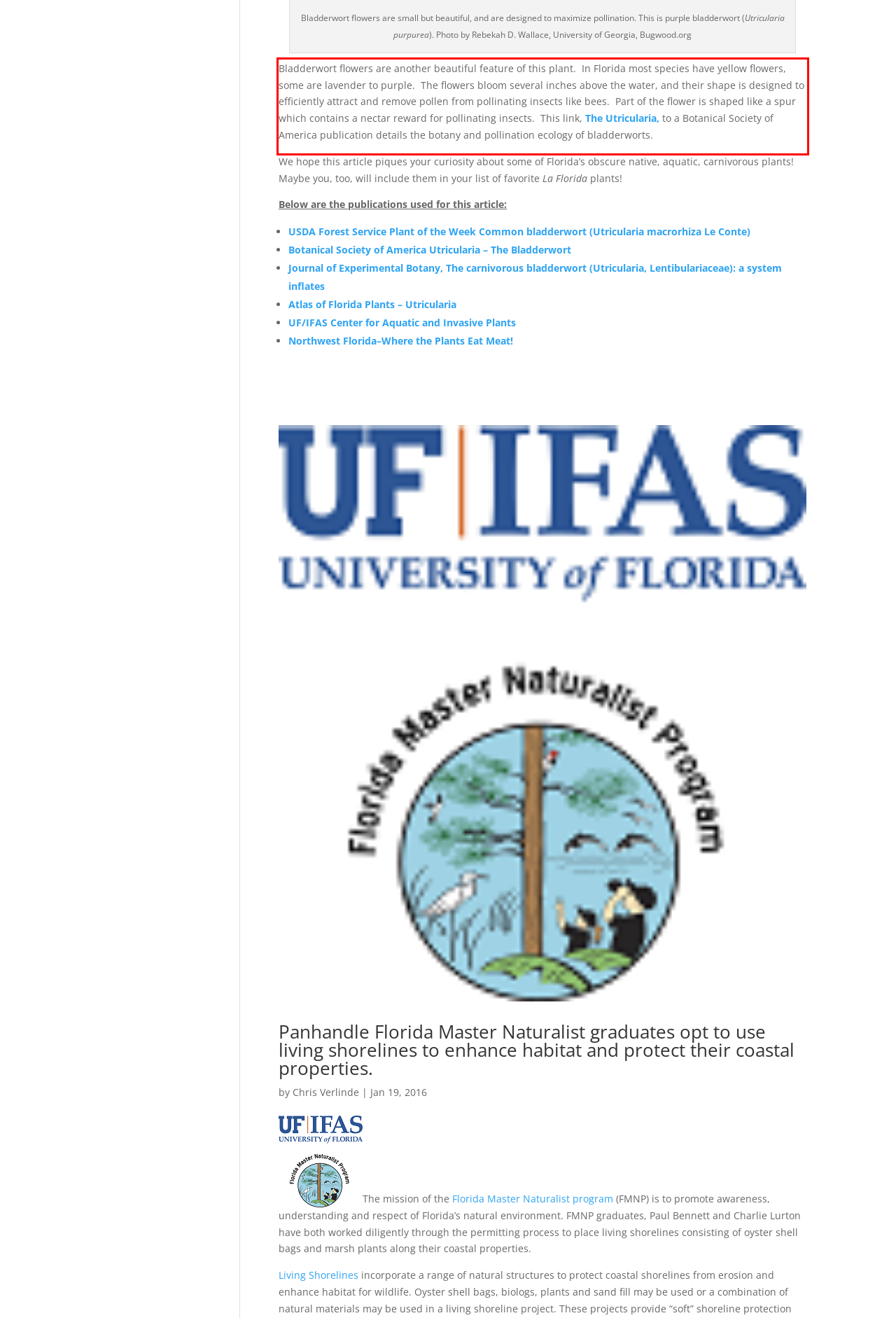Please identify the text within the red rectangular bounding box in the provided webpage screenshot.

Bladderwort flowers are another beautiful feature of this plant. In Florida most species have yellow flowers, some are lavender to purple. The flowers bloom several inches above the water, and their shape is designed to efficiently attract and remove pollen from pollinating insects like bees. Part of the flower is shaped like a spur which contains a nectar reward for pollinating insects. This link, The Utricularia, to a Botanical Society of America publication details the botany and pollination ecology of bladderworts.